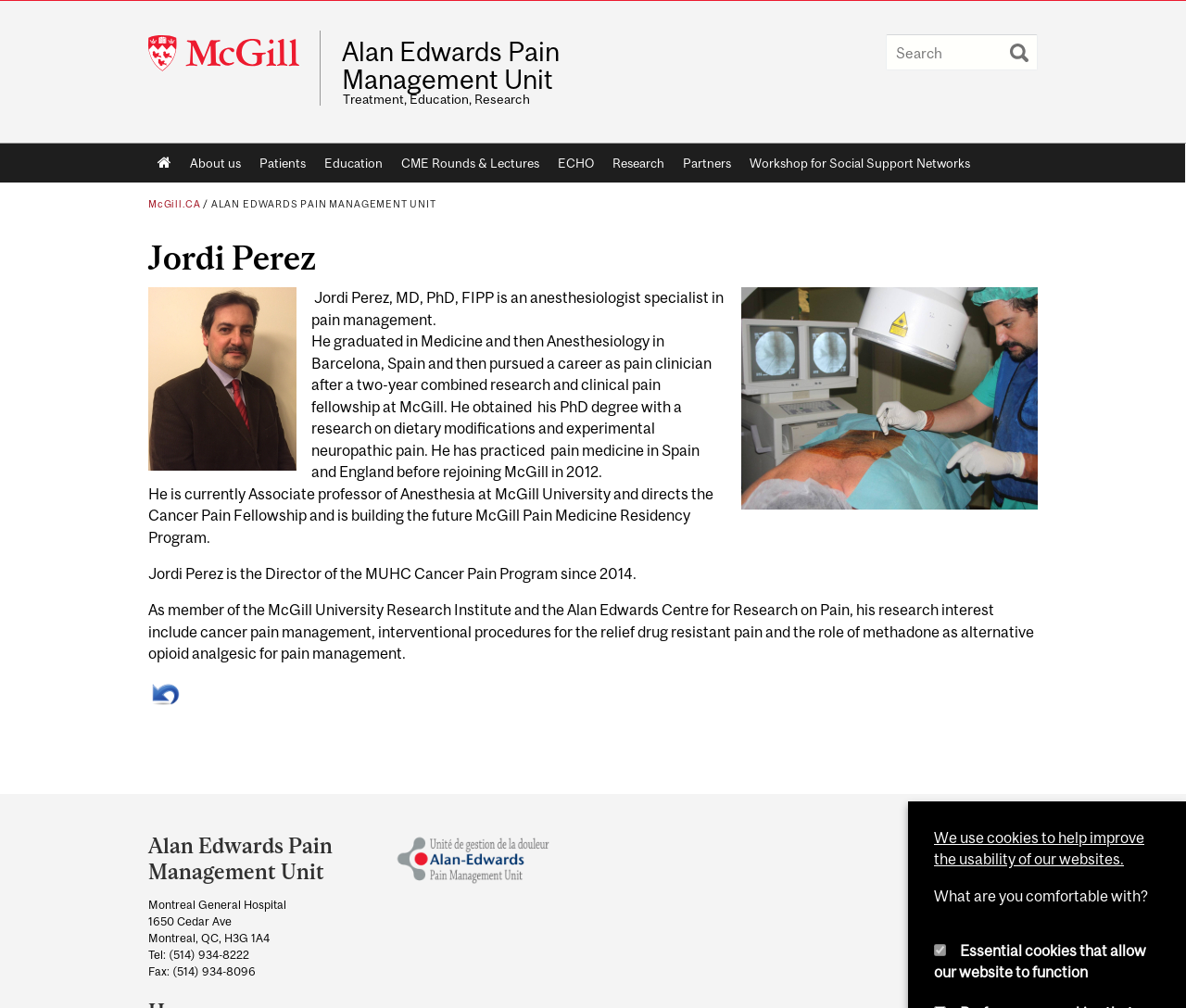Using the webpage screenshot and the element description McGill University, determine the bounding box coordinates. Specify the coordinates in the format (top-left x, top-left y, bottom-right x, bottom-right y) with values ranging from 0 to 1.

[0.125, 0.034, 0.27, 0.074]